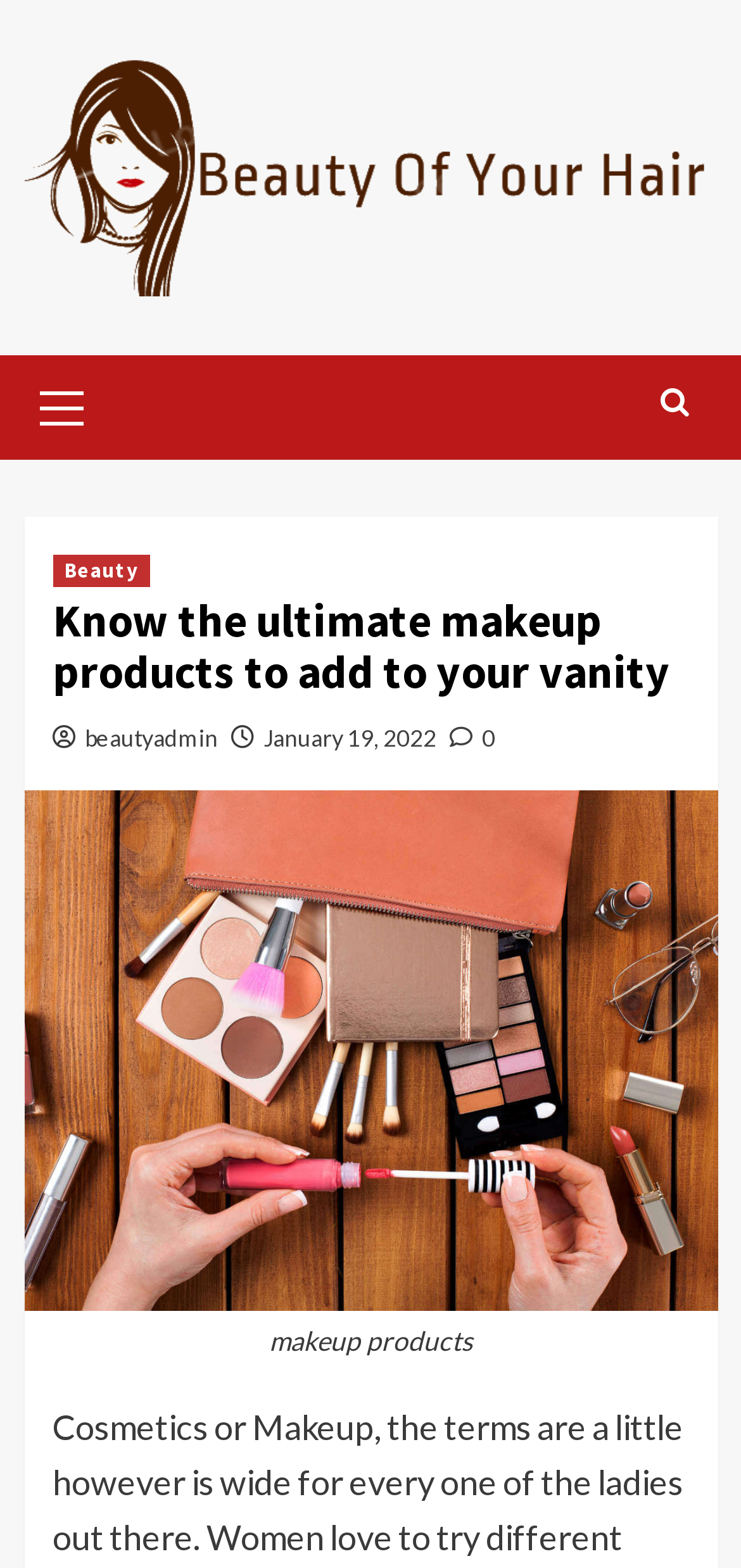Give a full account of the webpage's elements and their arrangement.

The webpage appears to be a blog post or article about makeup products. At the top left corner, there is a logo of "beautyofyourhair" which is also a link. Next to the logo, there is a primary menu control. On the top right corner, there is a search icon represented by a magnifying glass symbol.

Below the top section, there is a main header area that spans the entire width of the page. Within this area, there are several links and a heading. The heading reads "Know the ultimate makeup products to add to your vanity", which is the title of the article. There are also links to categories such as "Beauty" and the author's name "beautyadmin". Additionally, there is a link showing the date of publication, "January 19, 2022", and a link with a comment icon and the number "0".

The main content of the page is an image that takes up most of the page's width, showcasing various makeup products. The image is likely the main focus of the article, providing a visual representation of the products being discussed.